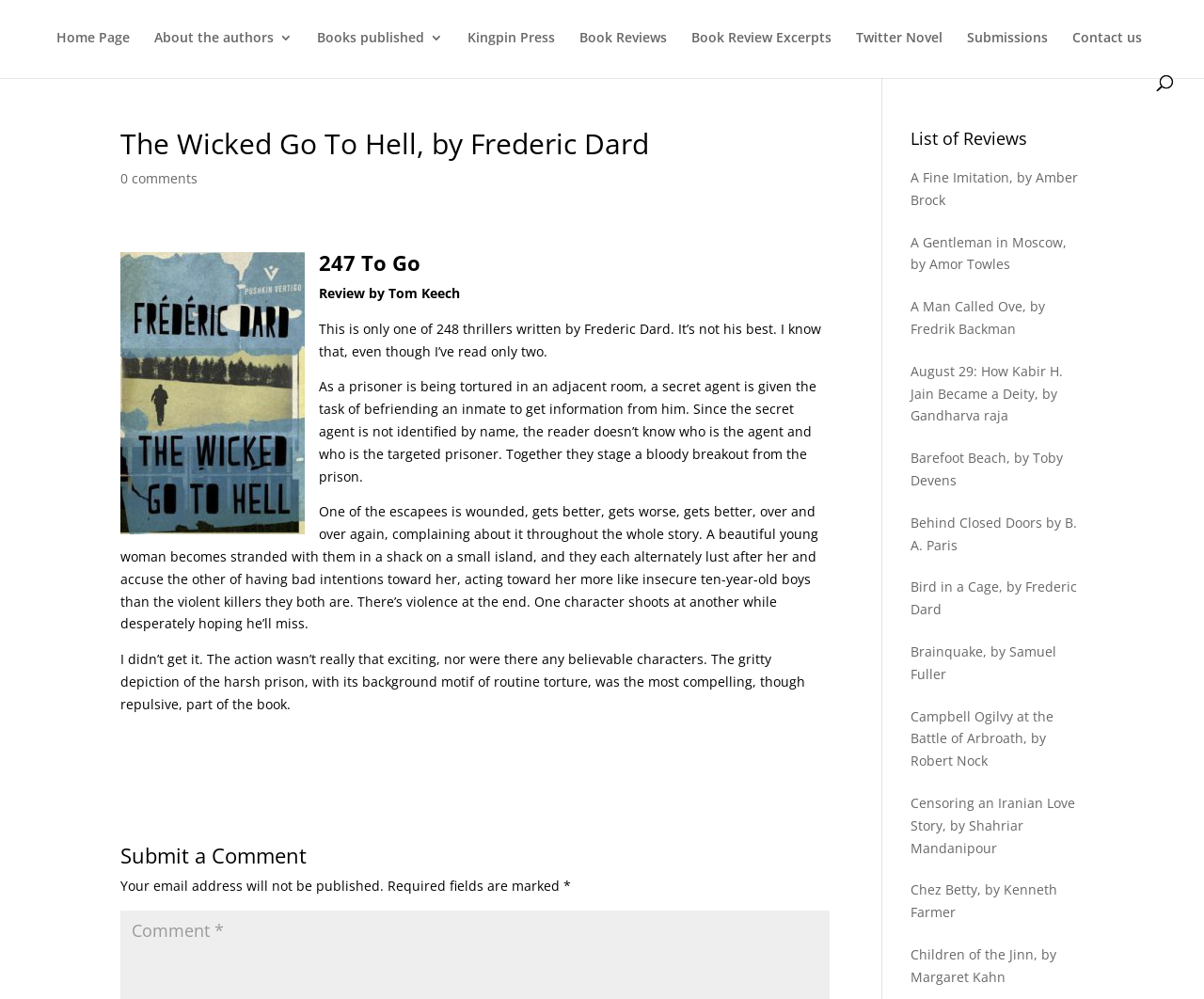Find the bounding box coordinates of the area to click in order to follow the instruction: "Go to Home Page".

[0.047, 0.031, 0.108, 0.075]